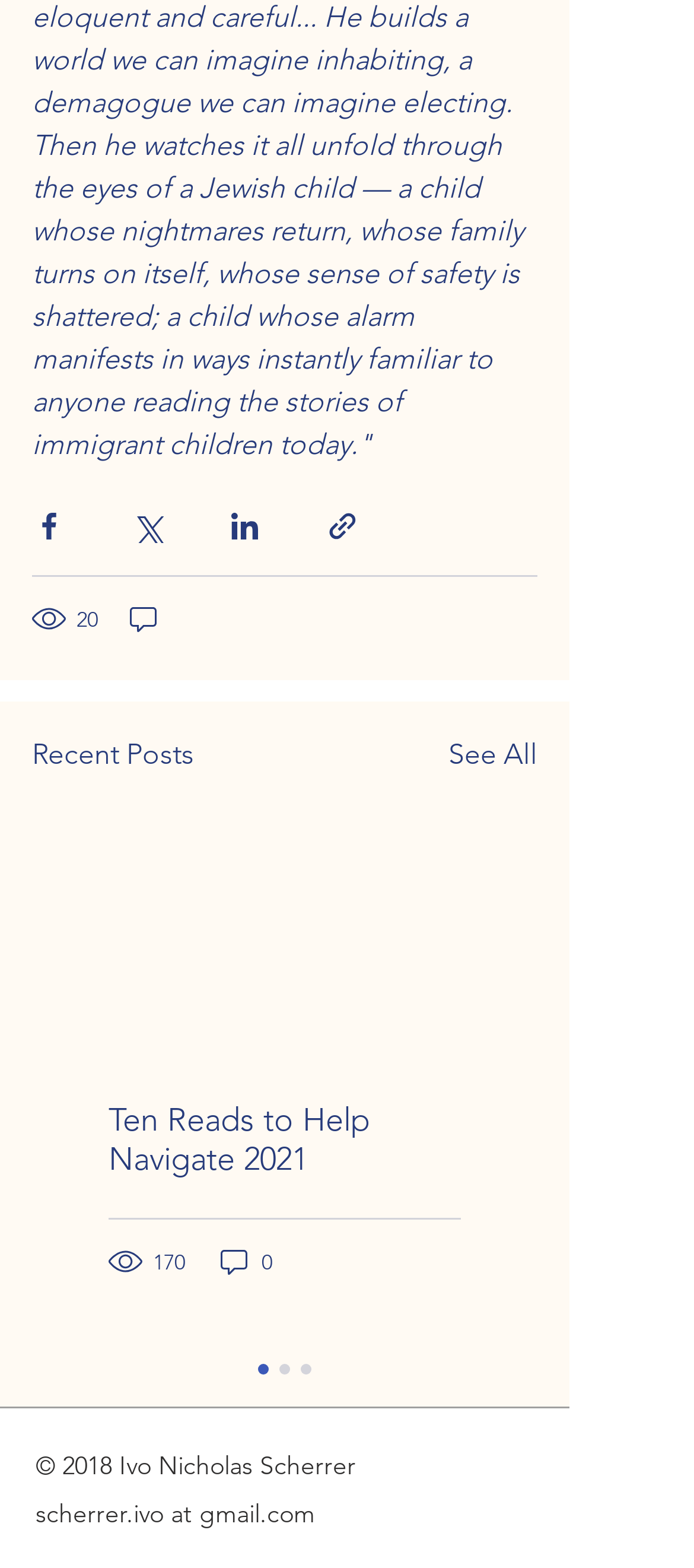How many comments does the article 'Ten Reads to Help Navigate 2021' have?
Answer with a single word or phrase by referring to the visual content.

0 comments